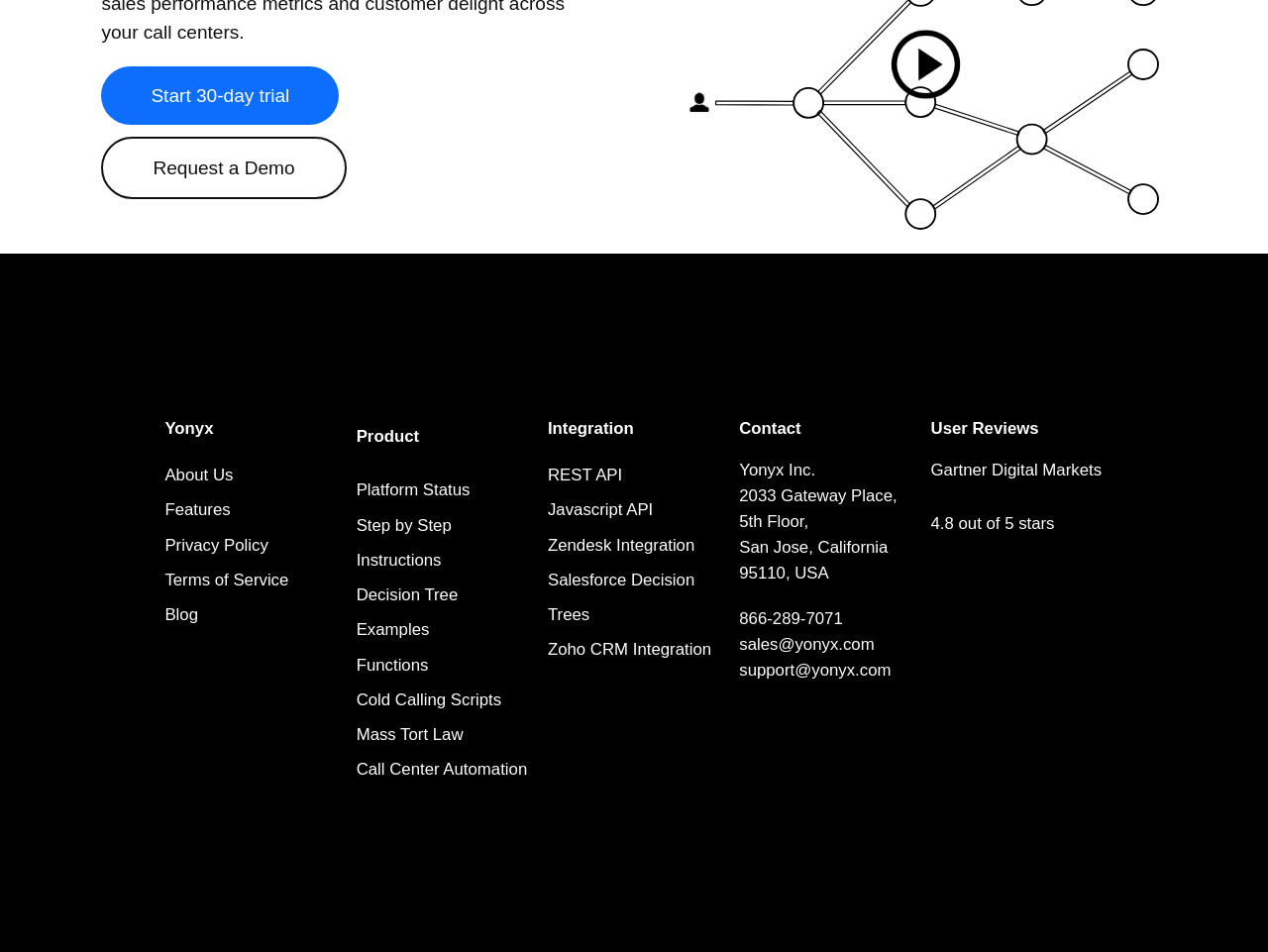Locate the bounding box coordinates of the area where you should click to accomplish the instruction: "Read the blog".

[0.13, 0.636, 0.156, 0.656]